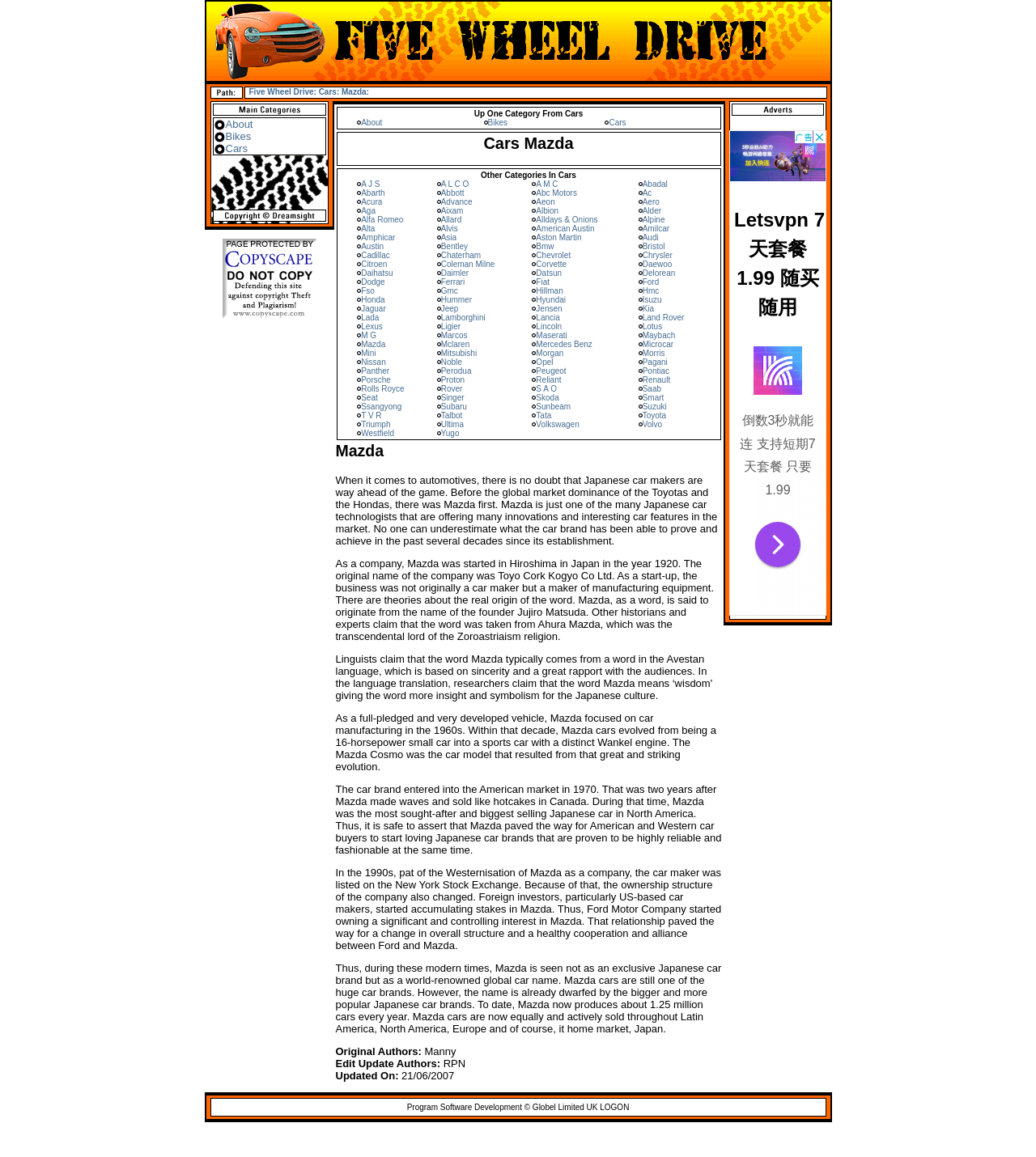Answer the question below in one word or phrase:
What is the brand mentioned in the top-left corner?

Mazda